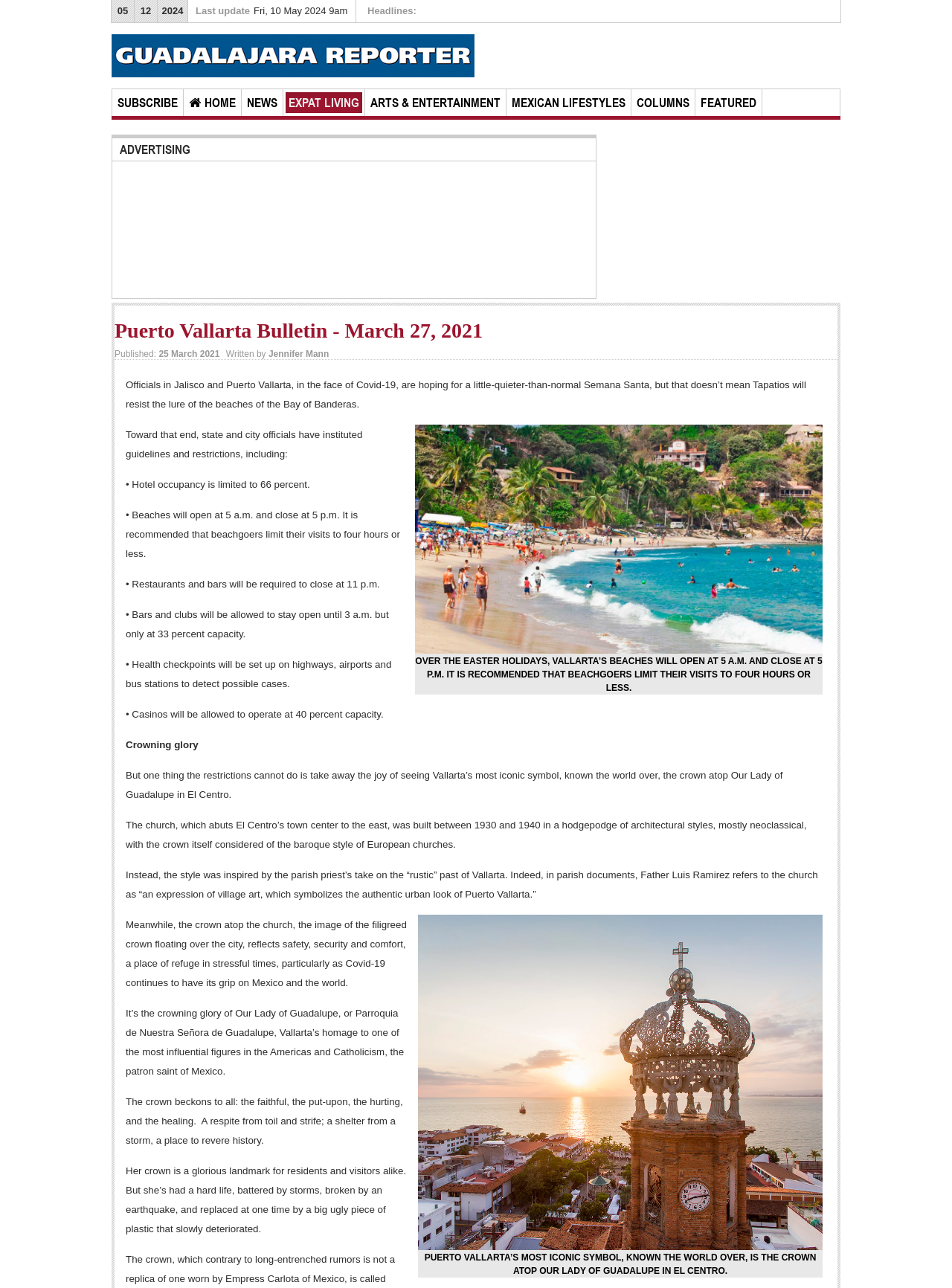Please locate the clickable area by providing the bounding box coordinates to follow this instruction: "Go to 'NEWS'".

[0.256, 0.072, 0.295, 0.088]